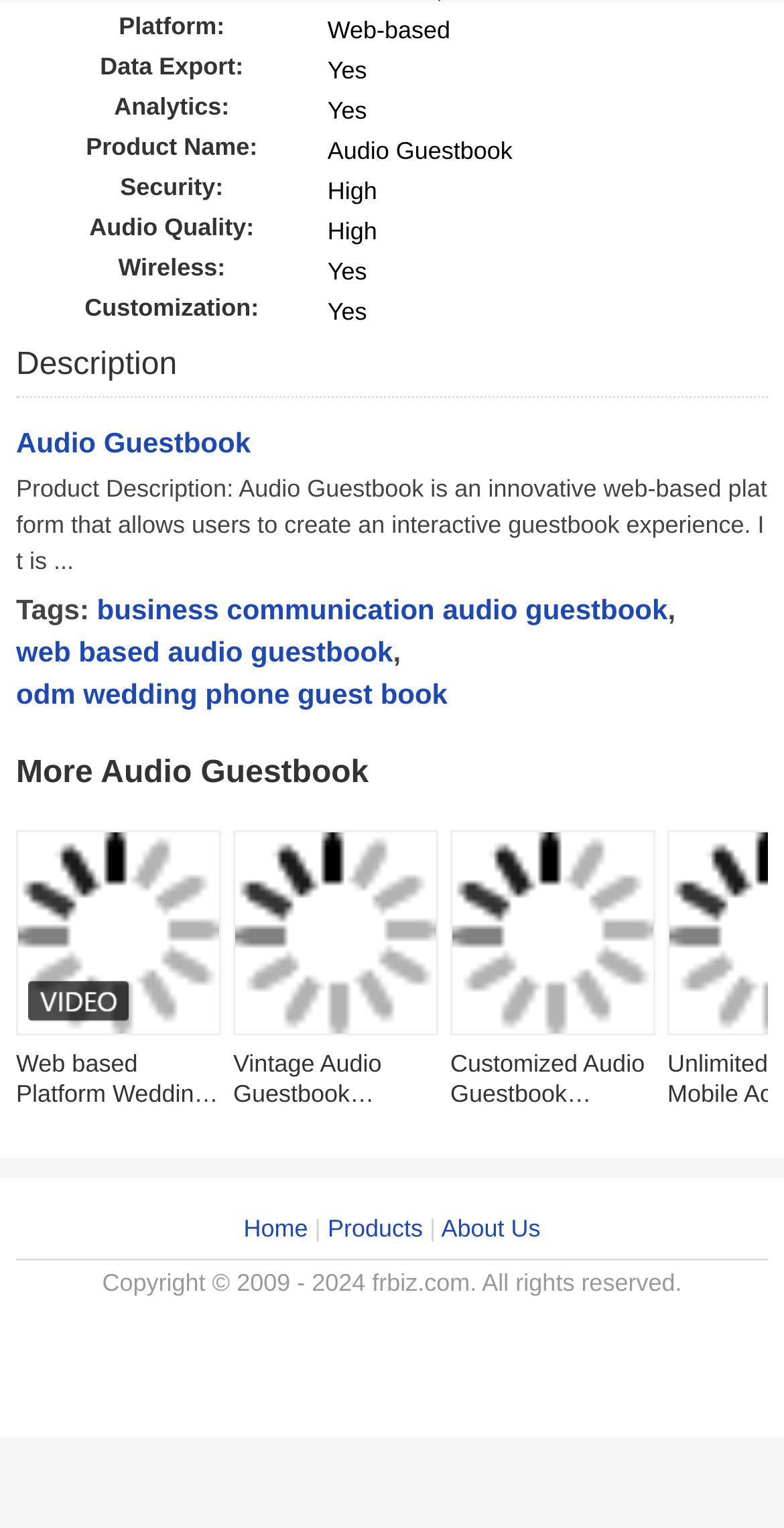Find the bounding box coordinates of the element you need to click on to perform this action: 'Click on the 'Audio Guestbook' link'. The coordinates should be represented by four float values between 0 and 1, in the format [left, top, right, bottom].

[0.021, 0.282, 0.32, 0.3]